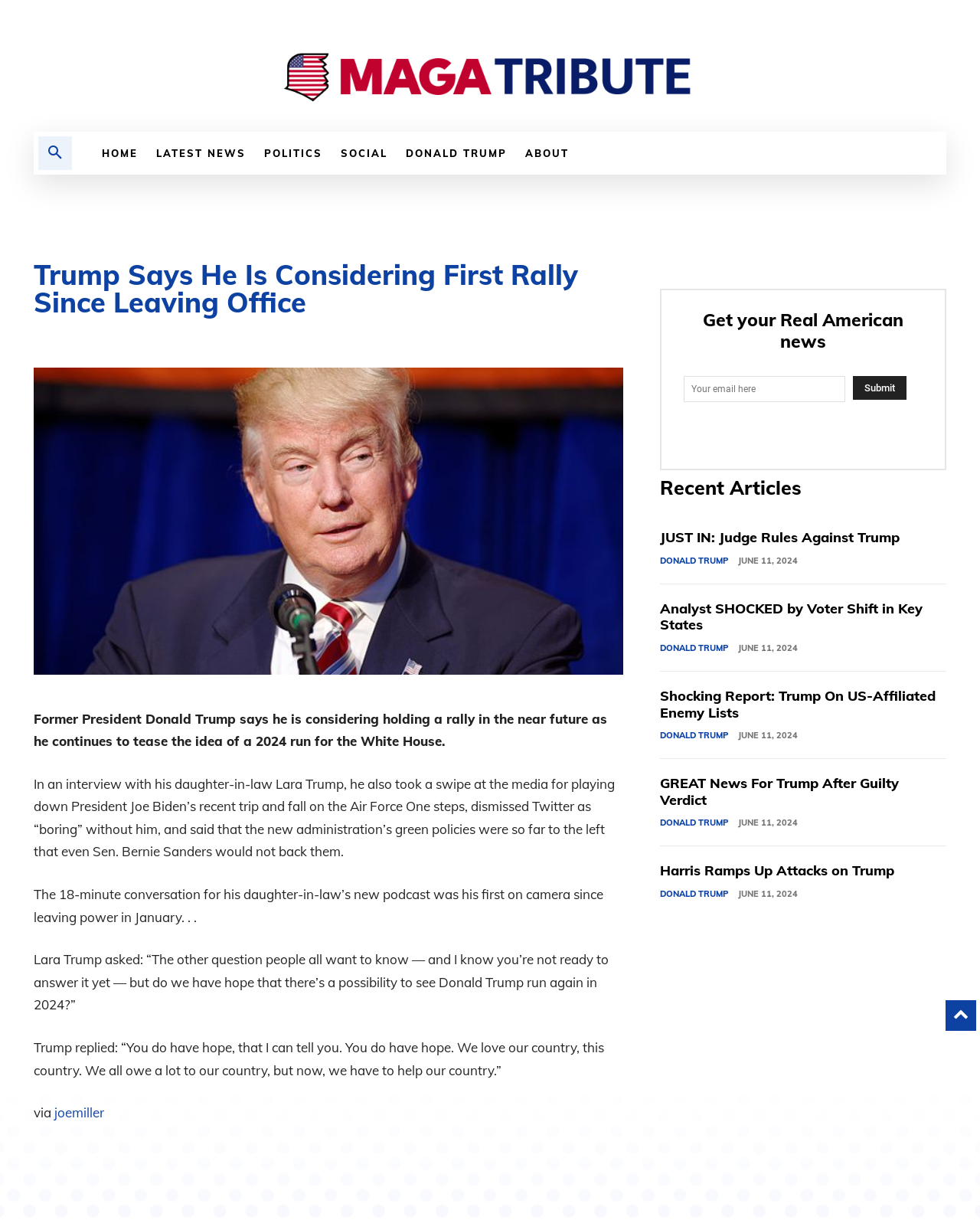Extract the top-level heading from the webpage and provide its text.

Trump Says He Is Considering First Rally Since Leaving Office